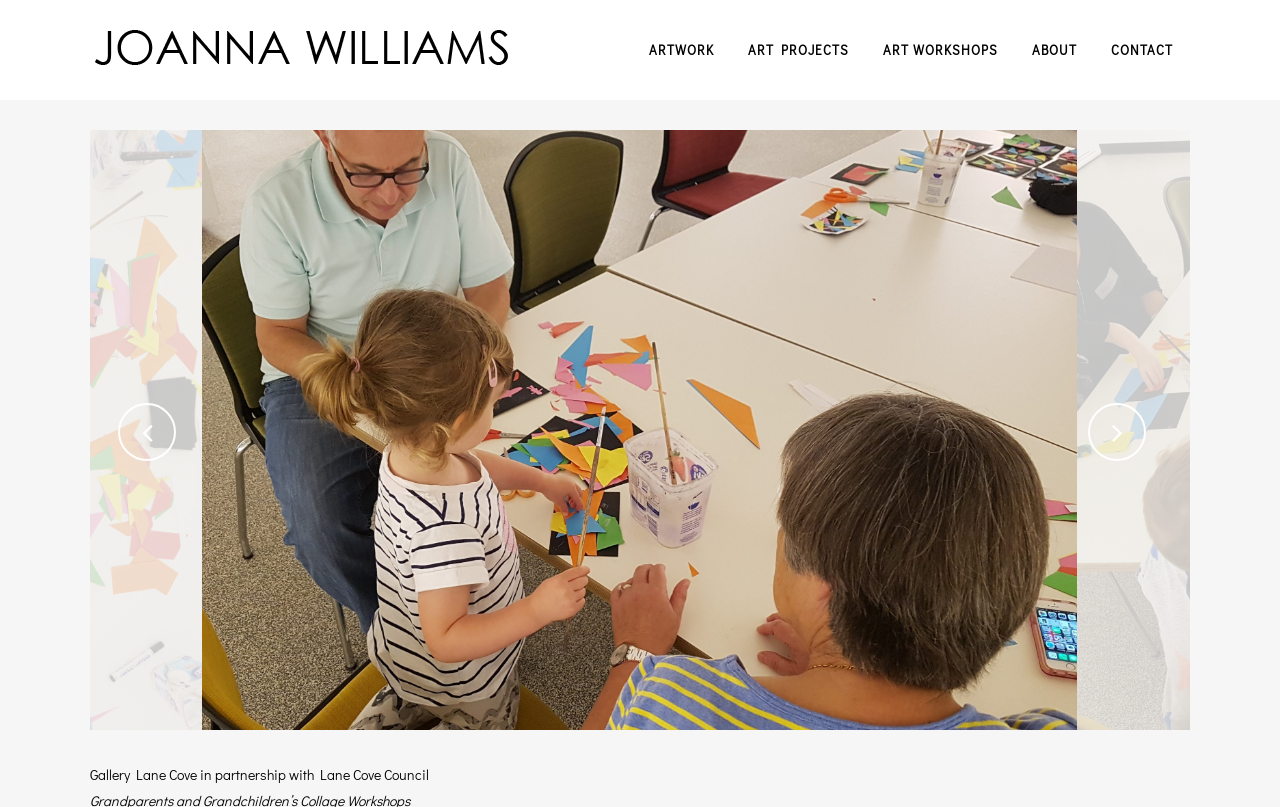What is the main theme of the website?
Use the image to answer the question with a single word or phrase.

Art